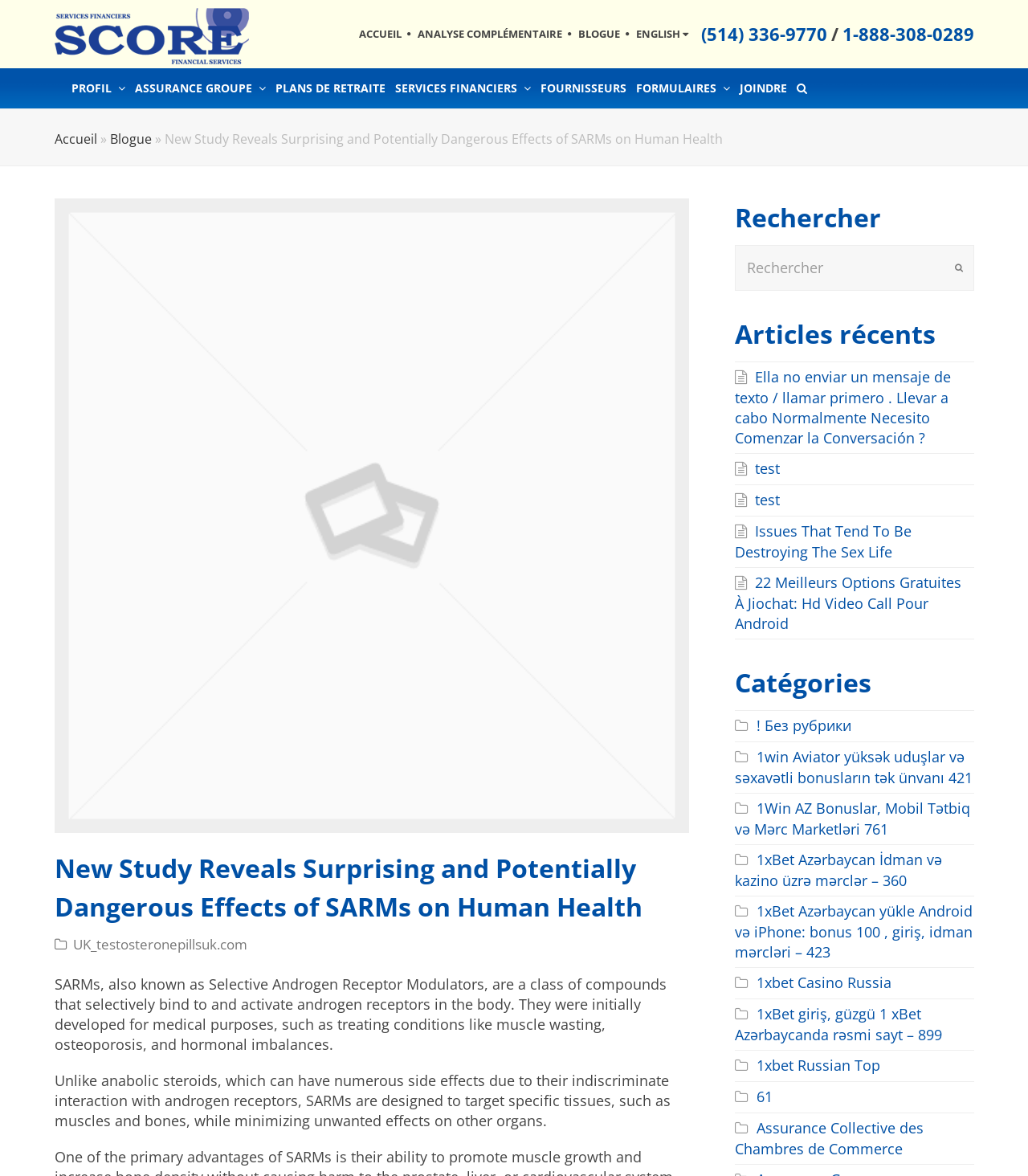Please provide the bounding box coordinates for the element that needs to be clicked to perform the instruction: "Call the phone number (514) 336-9770". The coordinates must consist of four float numbers between 0 and 1, formatted as [left, top, right, bottom].

[0.682, 0.018, 0.804, 0.039]